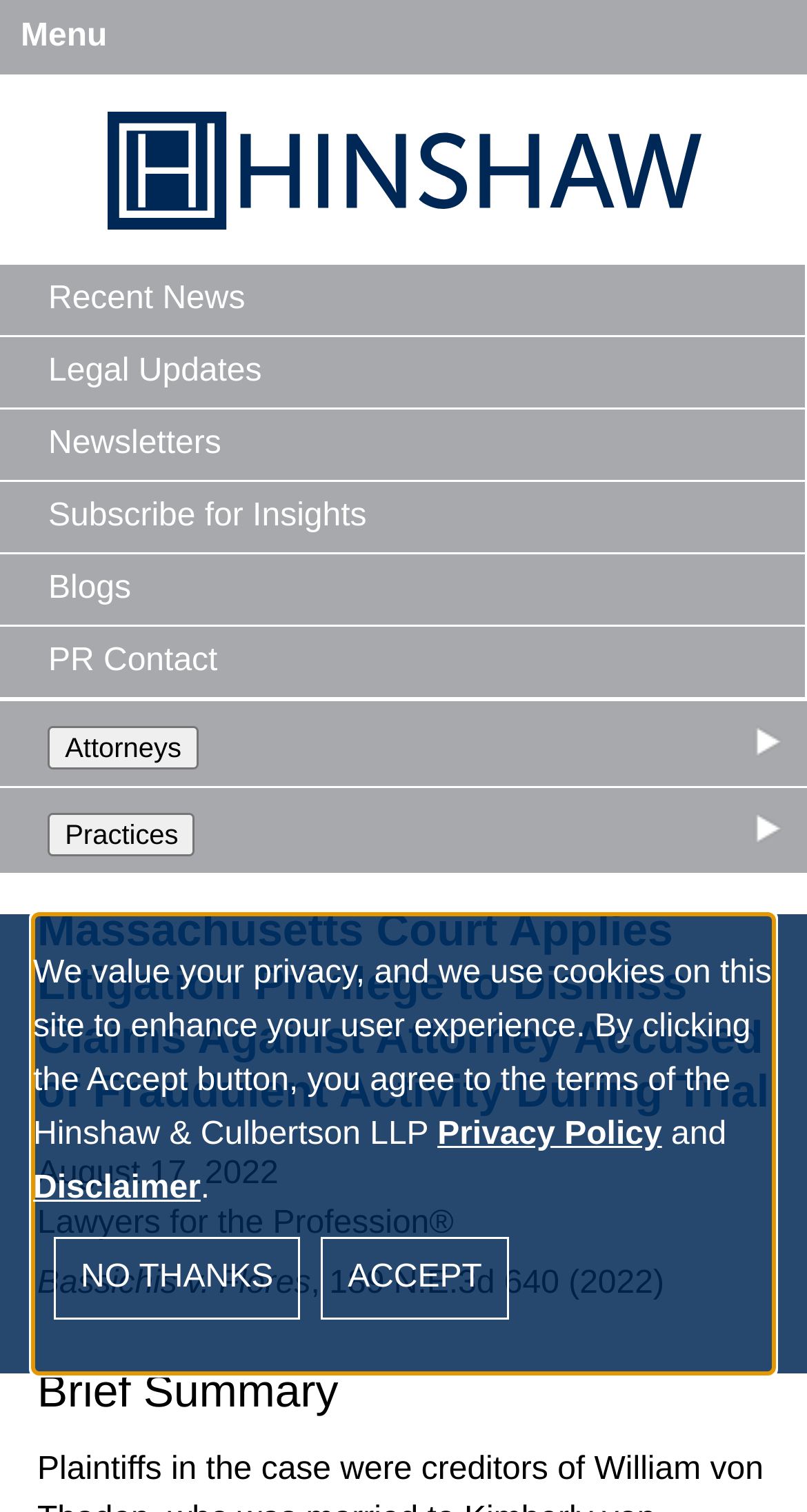Please use the details from the image to answer the following question comprehensively:
What is the date of the article?

The date of the article can be found below the title of the article, where it is written as 'August 17, 2022'.